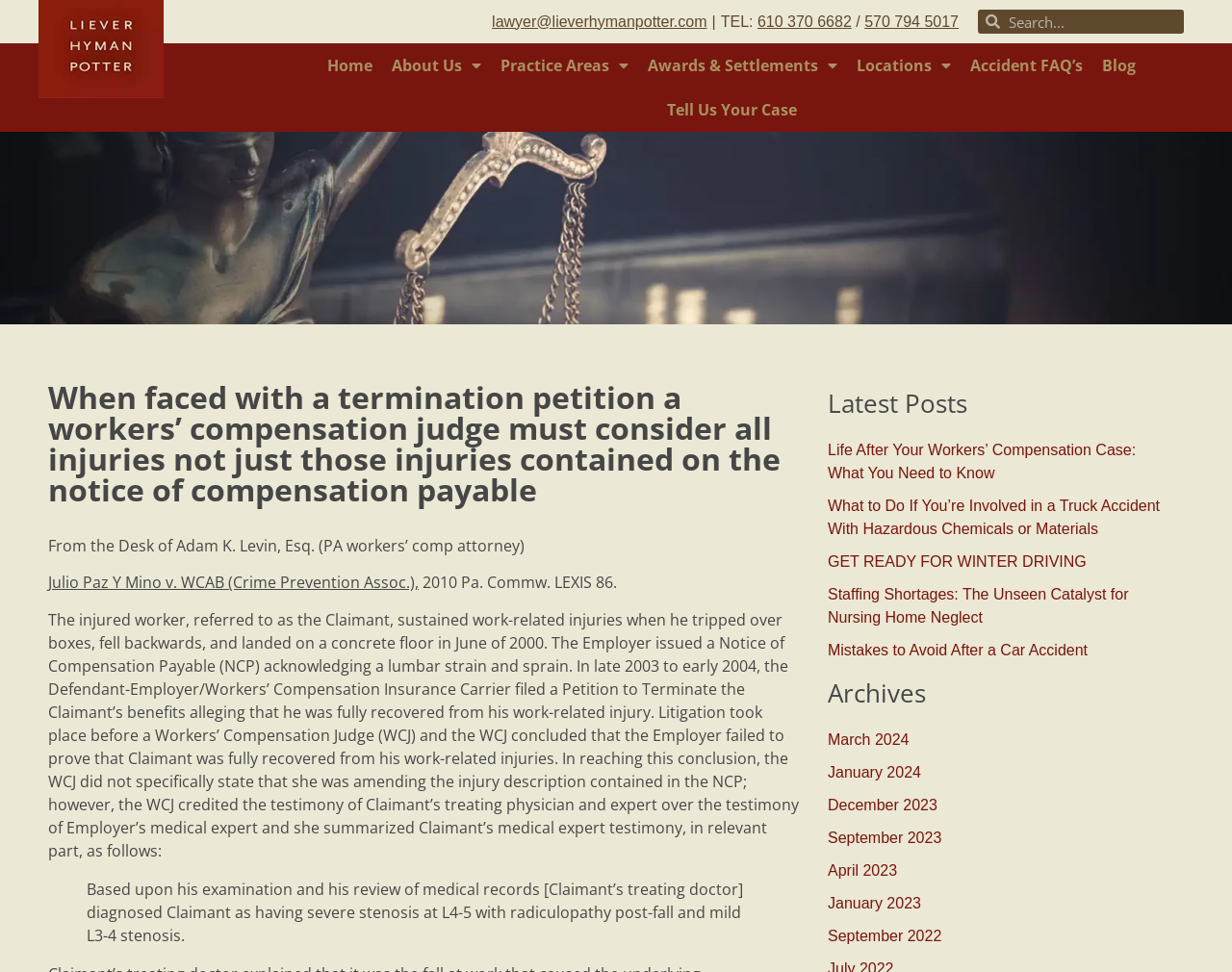Please determine the bounding box coordinates of the element to click on in order to accomplish the following task: "Contact the lawyer". Ensure the coordinates are four float numbers ranging from 0 to 1, i.e., [left, top, right, bottom].

[0.399, 0.013, 0.574, 0.03]